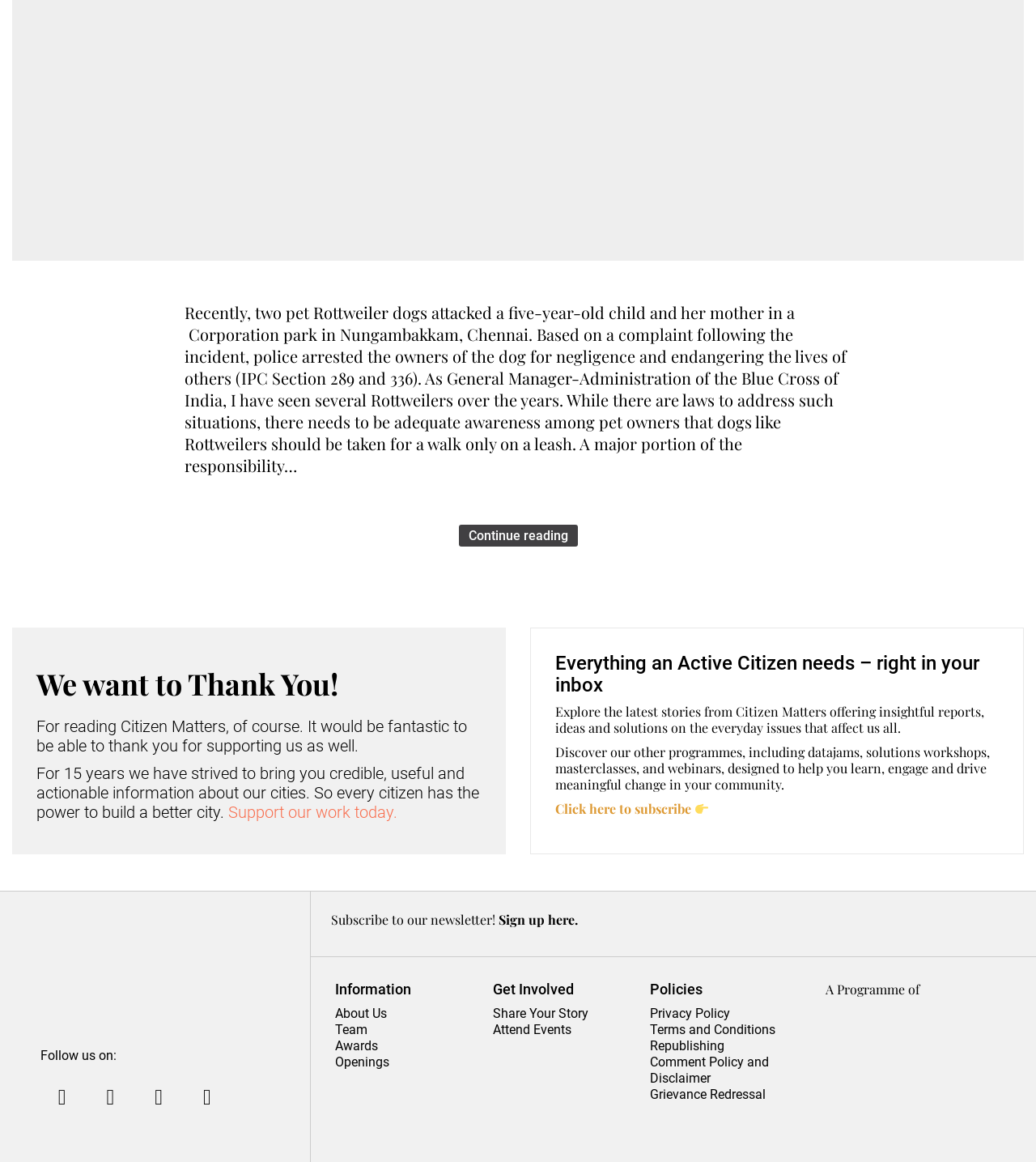Based on the description "Share Your Story", find the bounding box of the specified UI element.

[0.476, 0.865, 0.568, 0.879]